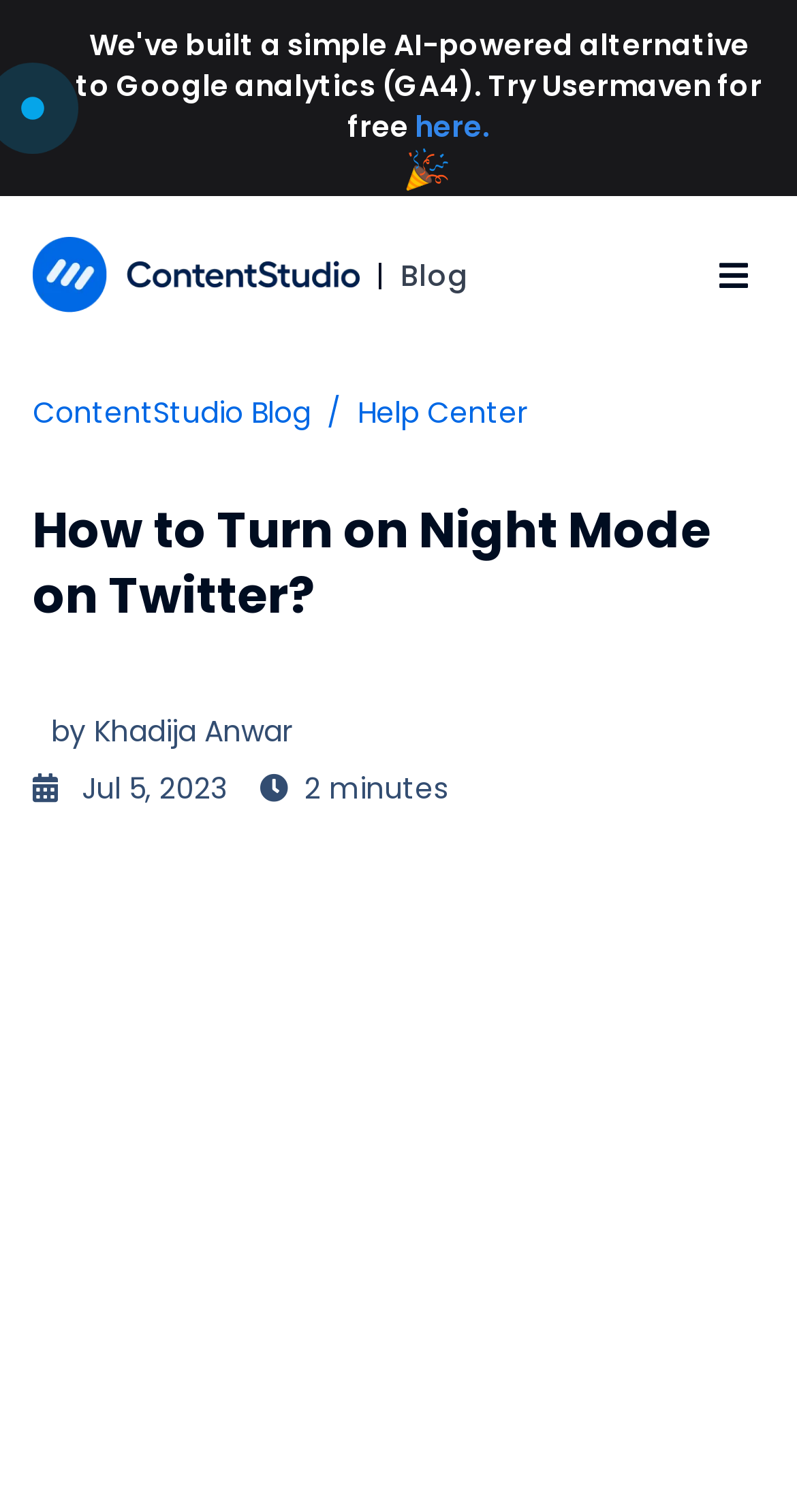Reply to the question with a single word or phrase:
What is the date of the article?

Jul 5, 2023